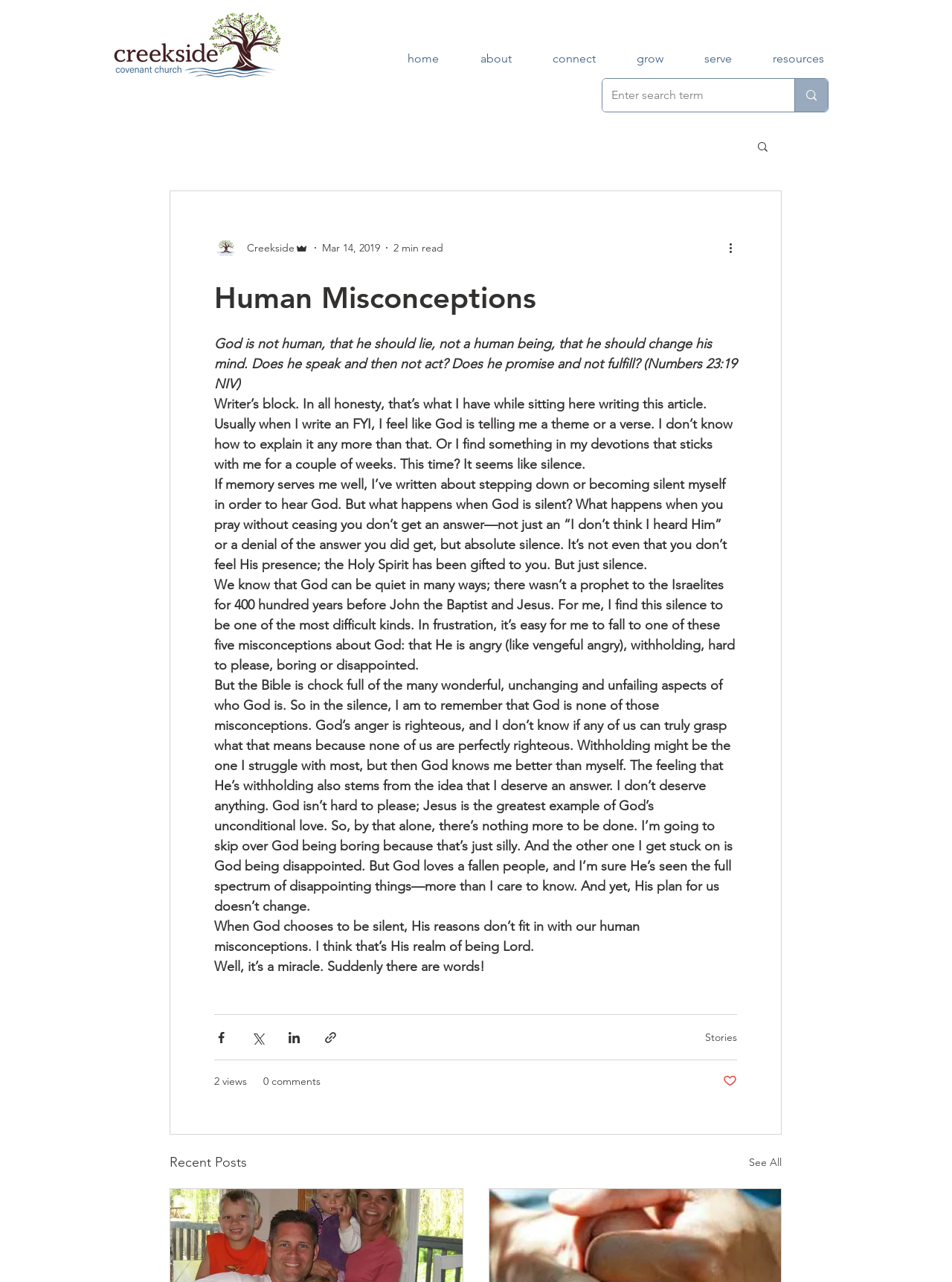Pinpoint the bounding box coordinates of the clickable element needed to complete the instruction: "Search for a term". The coordinates should be provided as four float numbers between 0 and 1: [left, top, right, bottom].

[0.642, 0.062, 0.801, 0.087]